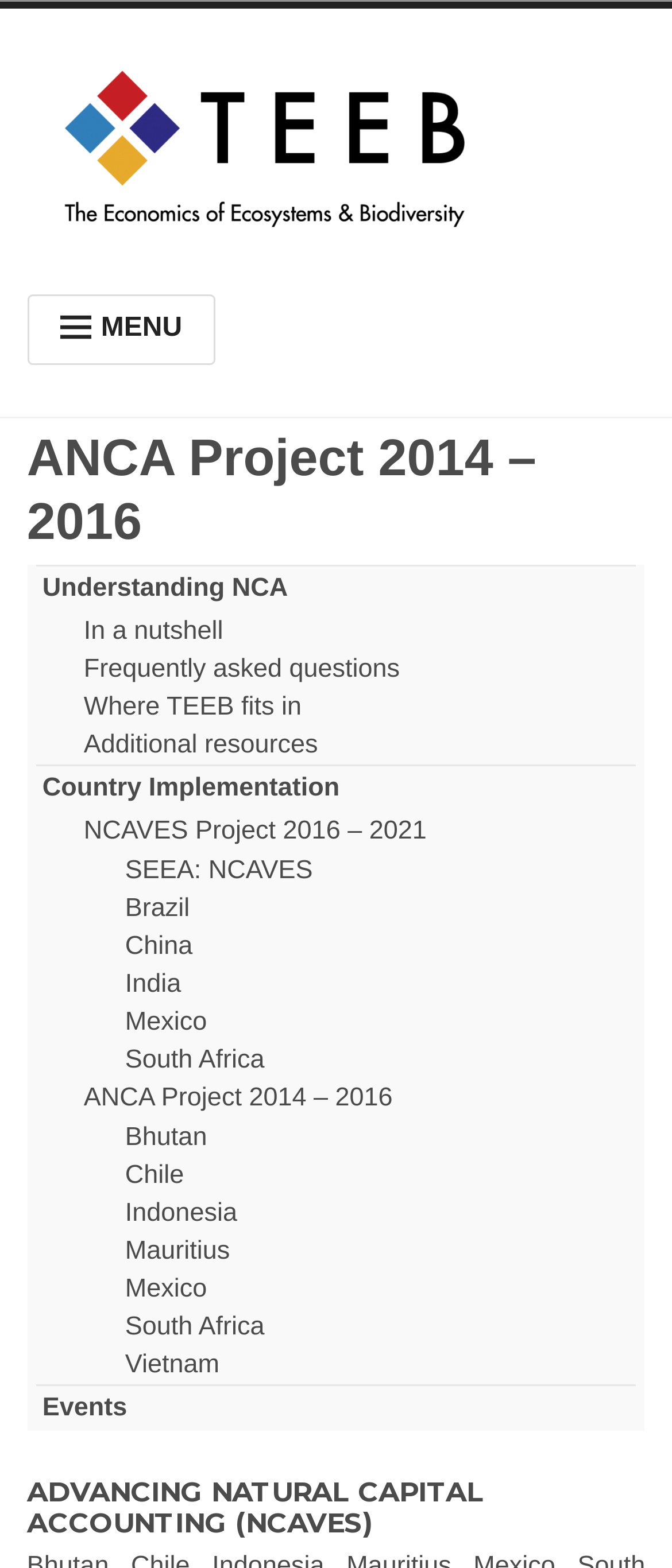Identify the bounding box coordinates of the clickable region necessary to fulfill the following instruction: "Click the MENU button". The bounding box coordinates should be four float numbers between 0 and 1, i.e., [left, top, right, bottom].

[0.04, 0.188, 0.32, 0.233]